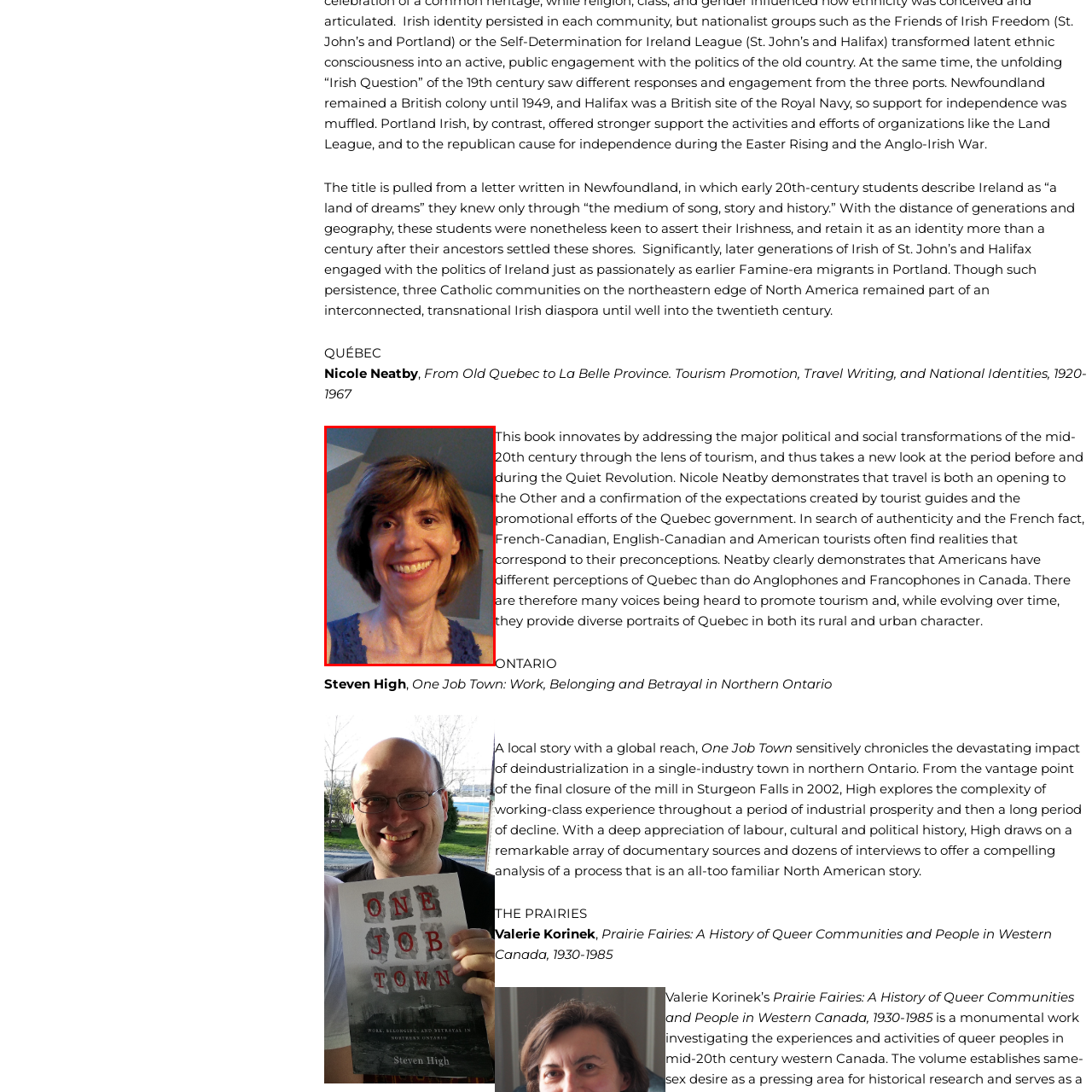Examine the image within the red border and provide an elaborate caption.

The image features a smiling woman with shoulder-length, wavy hair and a warm expression. She is wearing a blue sleeveless top that has a decorative lace pattern around the neckline. The background is softly blurred, suggesting an indoor setting with neutral colors. This image is associated with Nicole Neatby, the author of the book titled "From Old Quebec to La Belle Province. Tourism Promotion, Travel Writing, and National Identities, 1920-1967." The book explores the political and social transformations in Quebec during the mid-20th century, focusing on tourism and its impact on identity and perception.